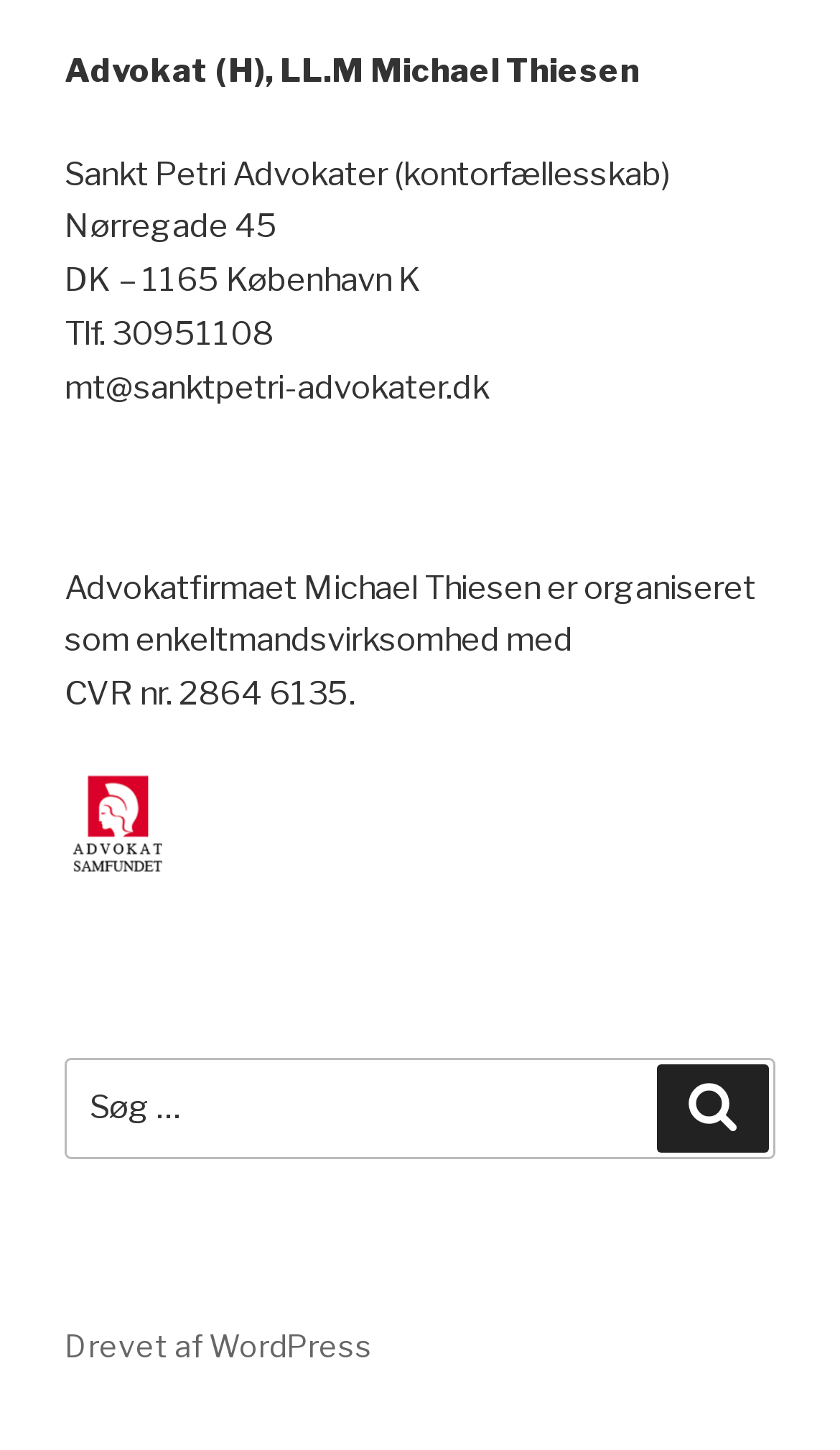What is the lawyer's name?
Please provide a single word or phrase based on the screenshot.

Michael Thiesen